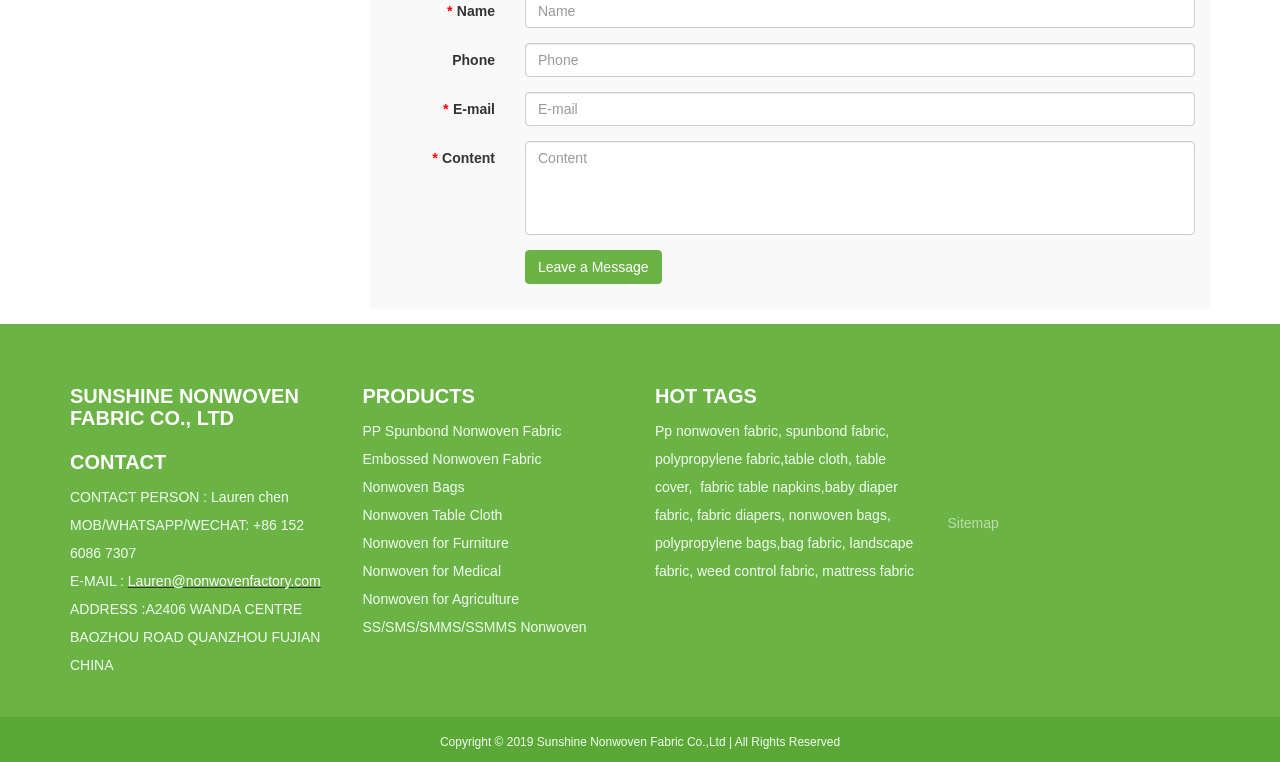Identify the bounding box coordinates of the element that should be clicked to fulfill this task: "View PP Spunbond Nonwoven Fabric products". The coordinates should be provided as four float numbers between 0 and 1, i.e., [left, top, right, bottom].

[0.283, 0.555, 0.439, 0.576]